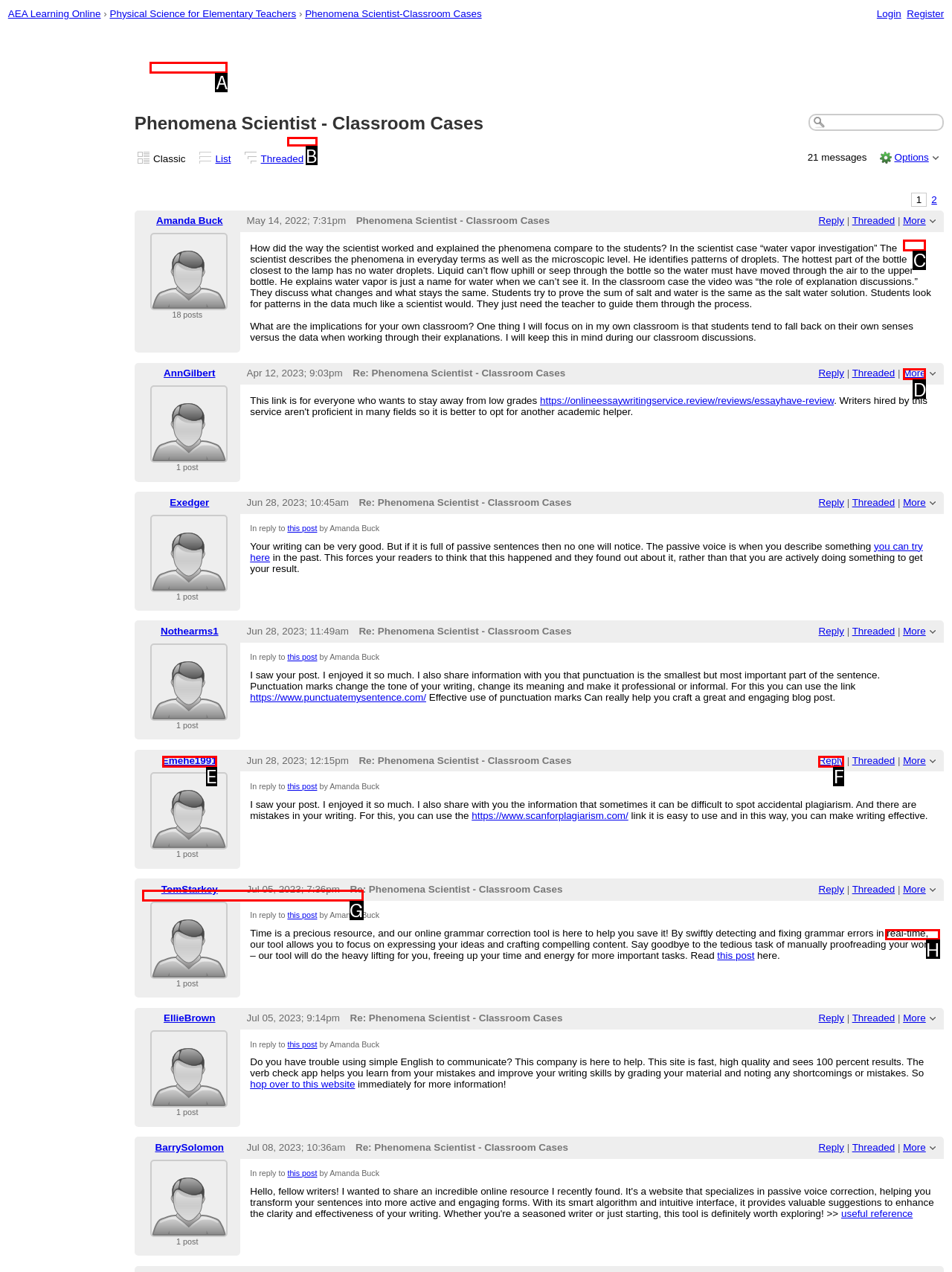Specify which UI element should be clicked to accomplish the task: View Amanda Buck's original post. Answer with the letter of the correct choice.

B